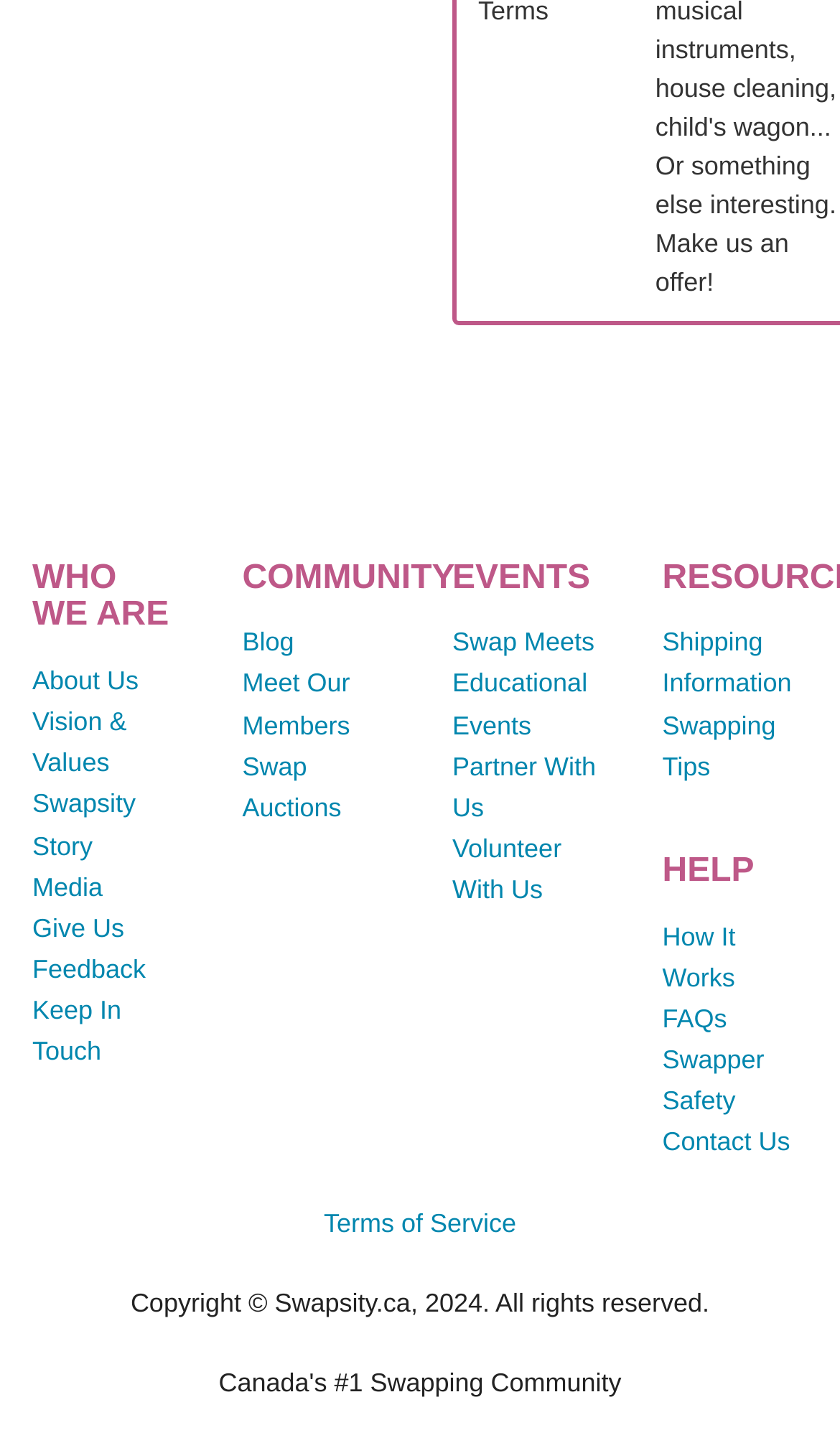Can you provide the bounding box coordinates for the element that should be clicked to implement the instruction: "Contact the support team"?

[0.788, 0.771, 0.941, 0.792]